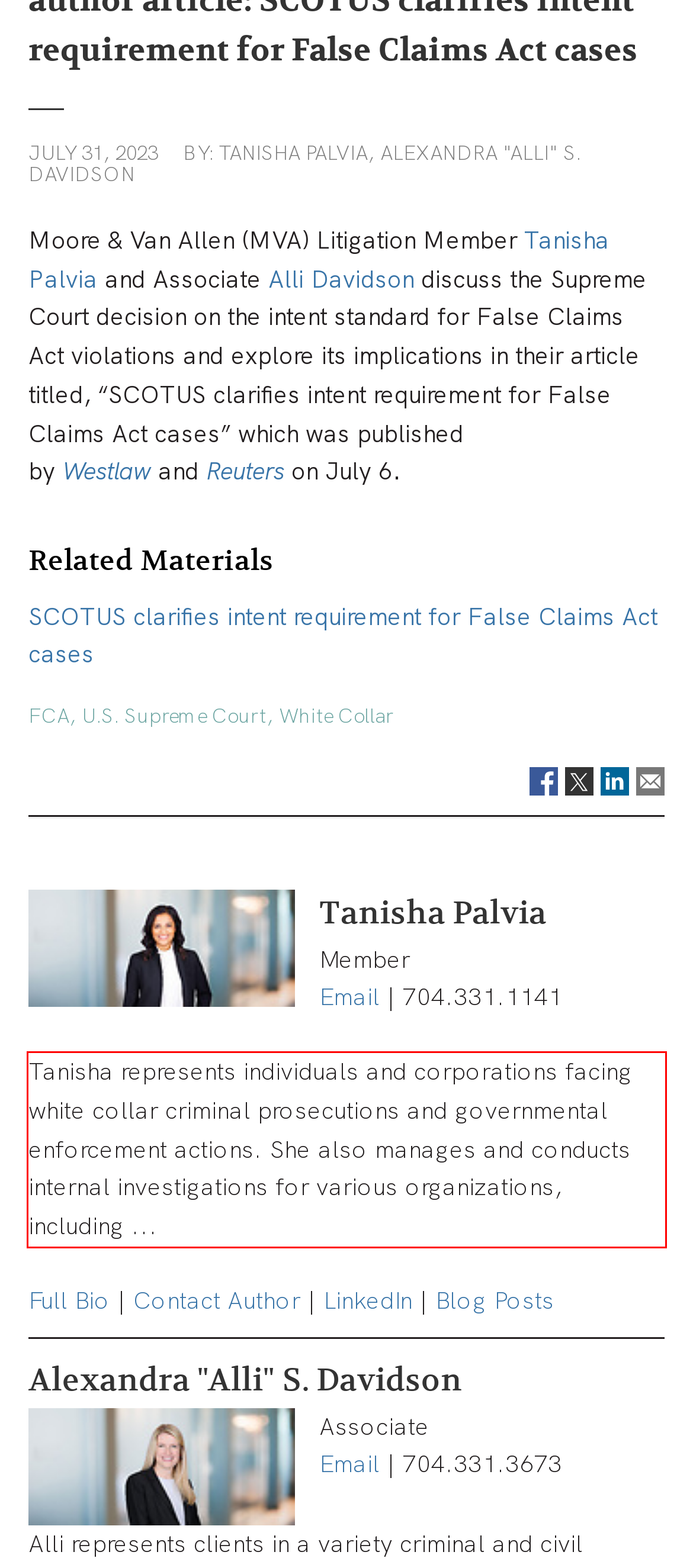From the provided screenshot, extract the text content that is enclosed within the red bounding box.

Tanisha represents individuals and corporations facing white collar criminal prosecutions and governmental enforcement actions. She also manages and conducts internal investigations for various organizations, including ...